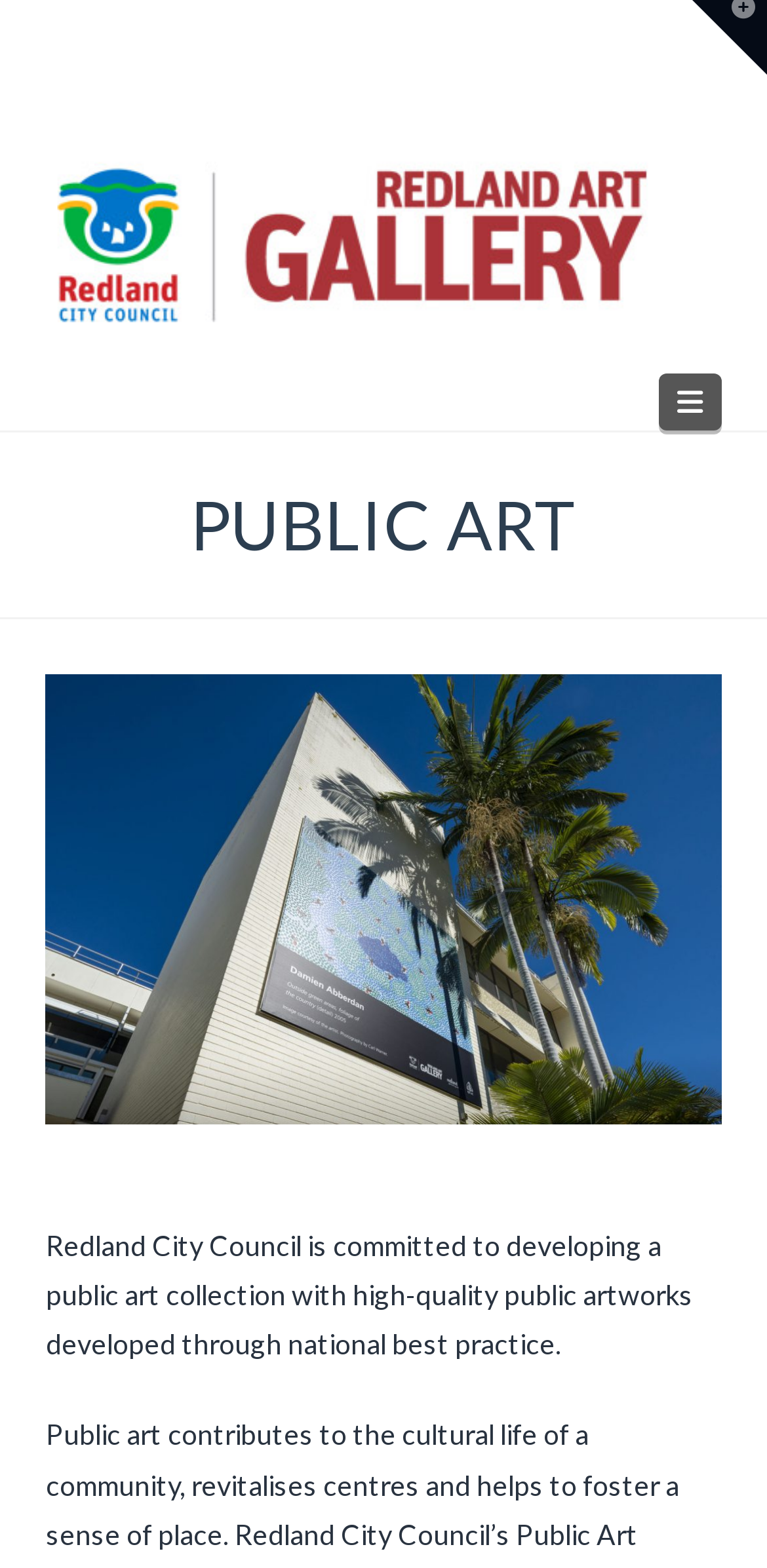What is the purpose of the public art collection?
Please provide a full and detailed response to the question.

According to the webpage, Redland City Council is committed to developing a public art collection with high-quality public artworks, which implies that the purpose of the collection is to have high-quality public artworks.